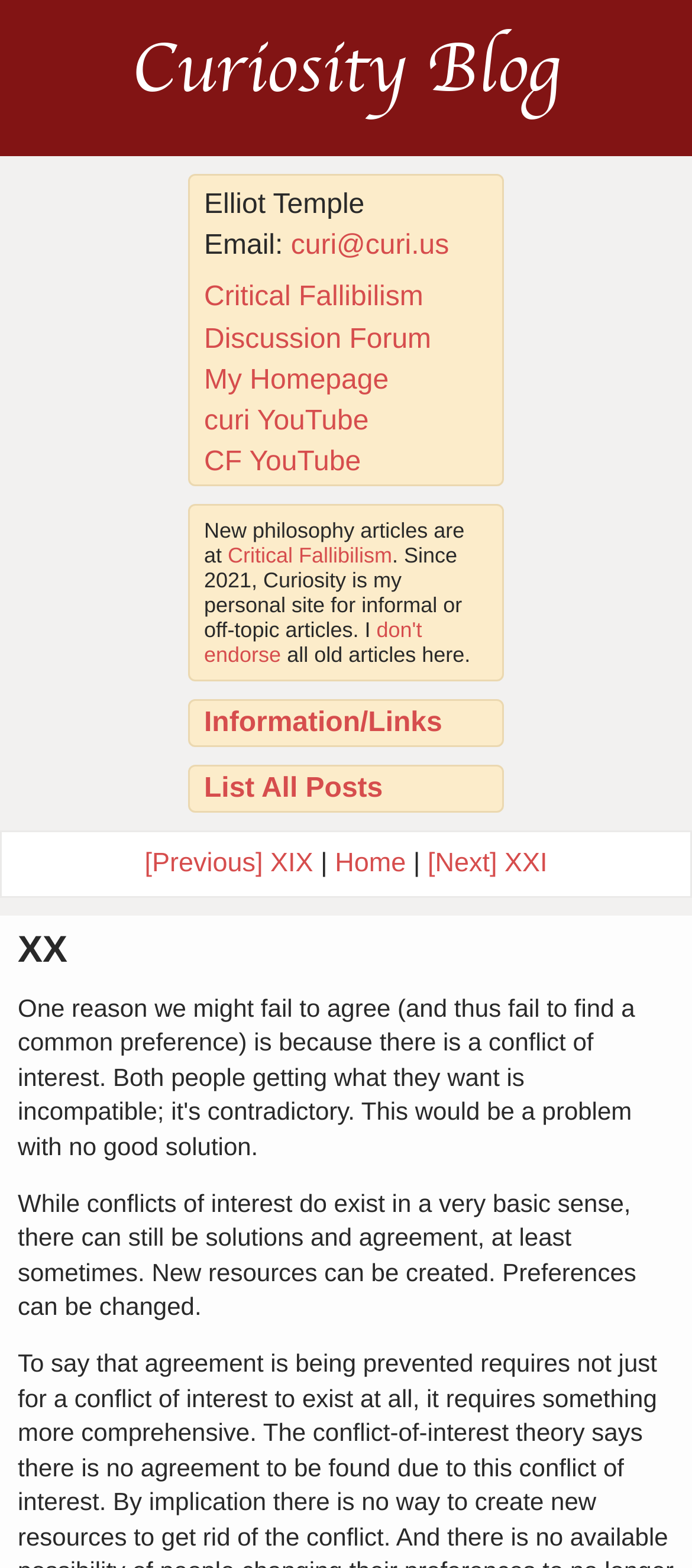Bounding box coordinates are specified in the format (top-left x, top-left y, bottom-right x, bottom-right y). All values are floating point numbers bounded between 0 and 1. Please provide the bounding box coordinate of the region this sentence describes: List All Posts

[0.295, 0.493, 0.553, 0.512]